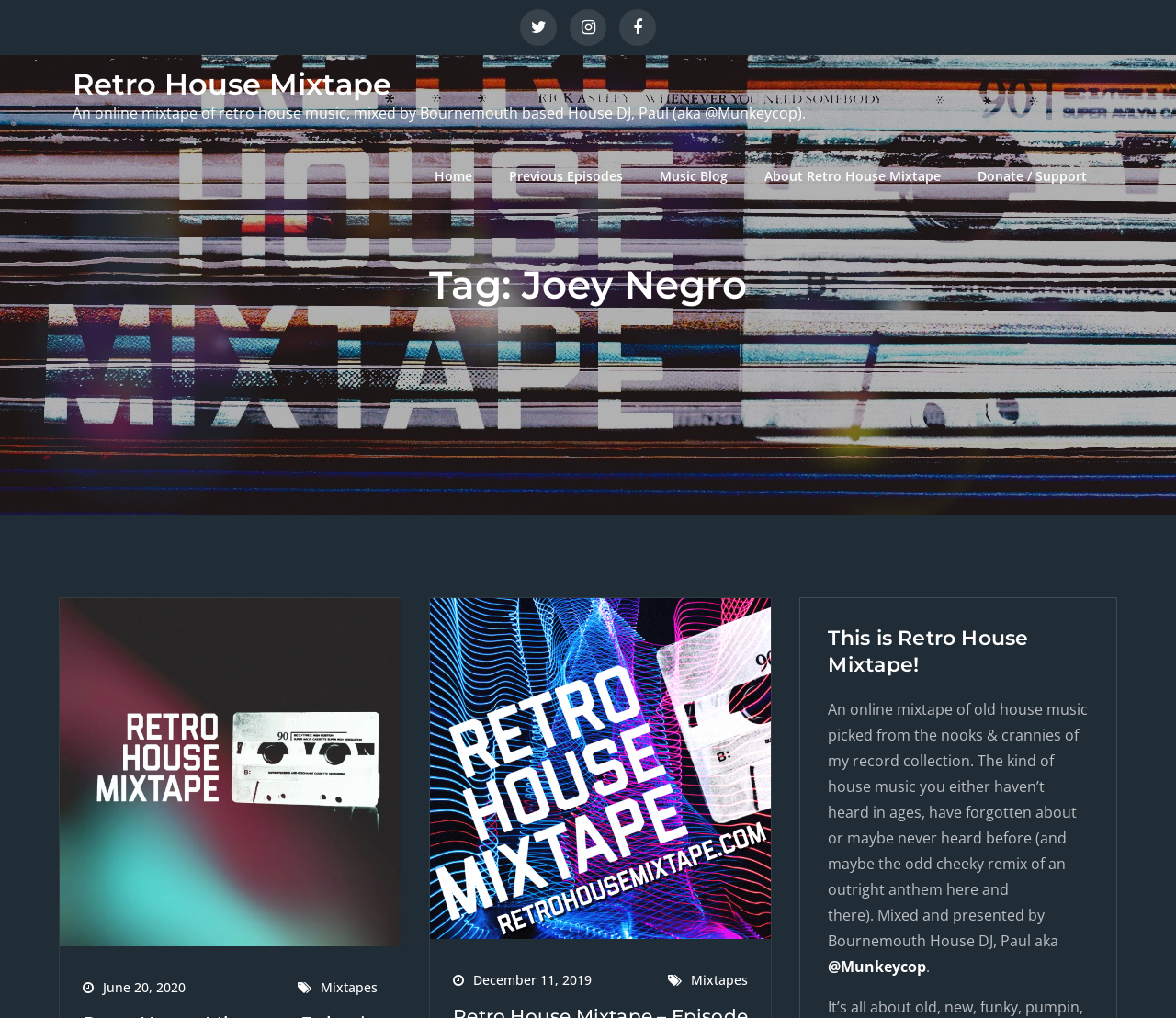Refer to the image and provide an in-depth answer to the question: 
What is the name of the episode that features Sasha and Way Out West?

The answer can be found in the link 'Retro House Mixtape - Ep87 - Feat Sasha & Way Out West' which indicates that the episode that features Sasha and Way Out West is Ep87.